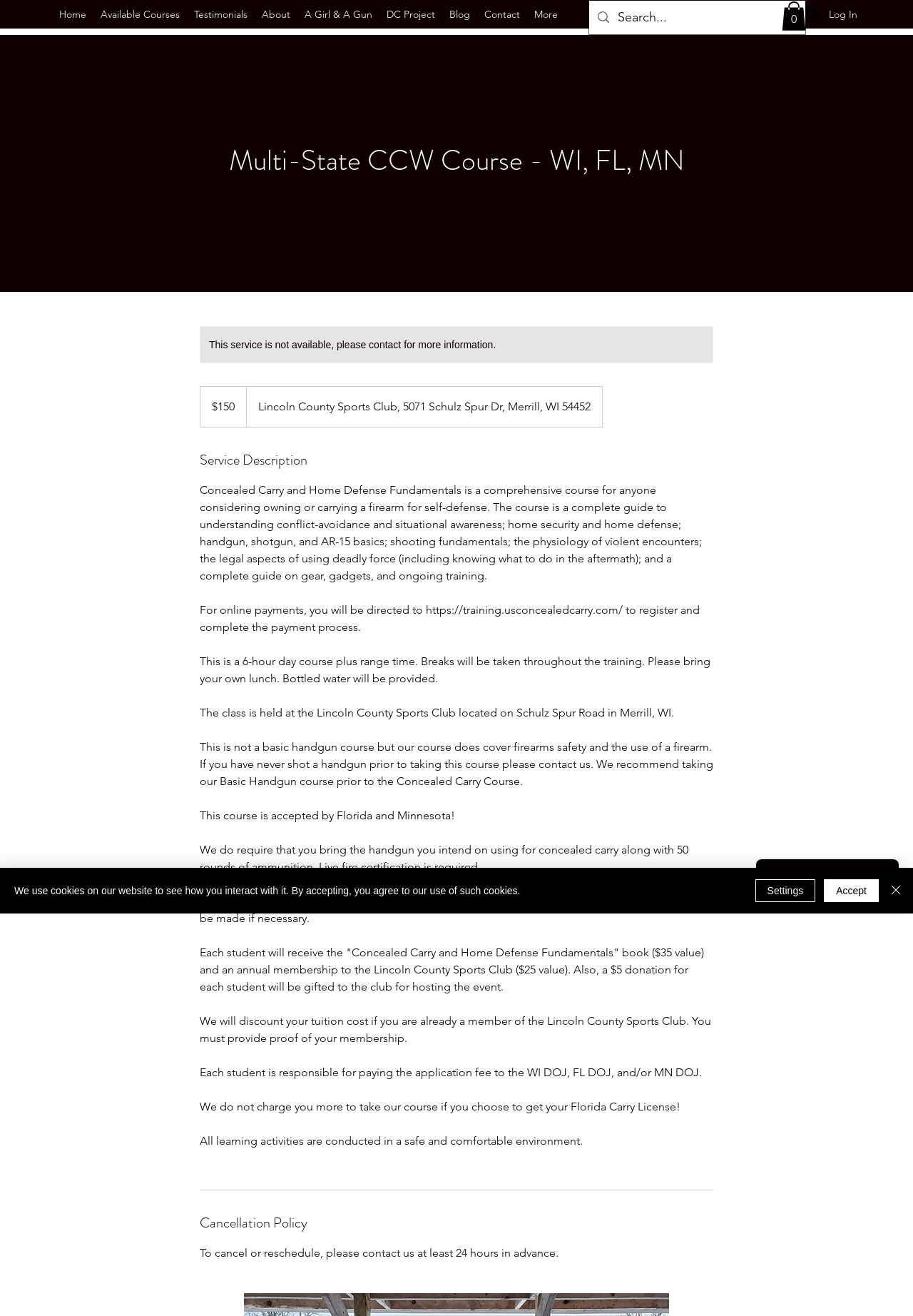Please find the bounding box coordinates of the section that needs to be clicked to achieve this instruction: "Click the Log In button".

[0.869, 0.001, 0.95, 0.021]